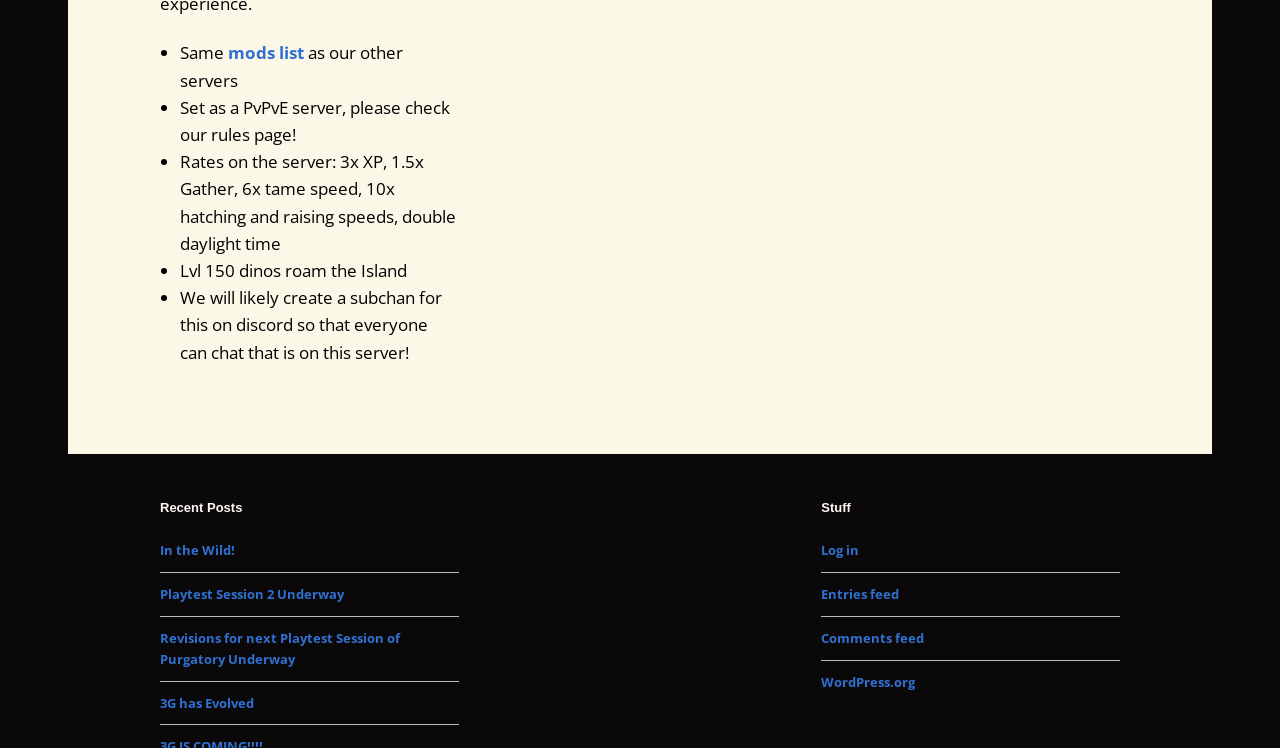Locate the bounding box coordinates of the area you need to click to fulfill this instruction: 'View mods list'. The coordinates must be in the form of four float numbers ranging from 0 to 1: [left, top, right, bottom].

[0.178, 0.055, 0.238, 0.086]